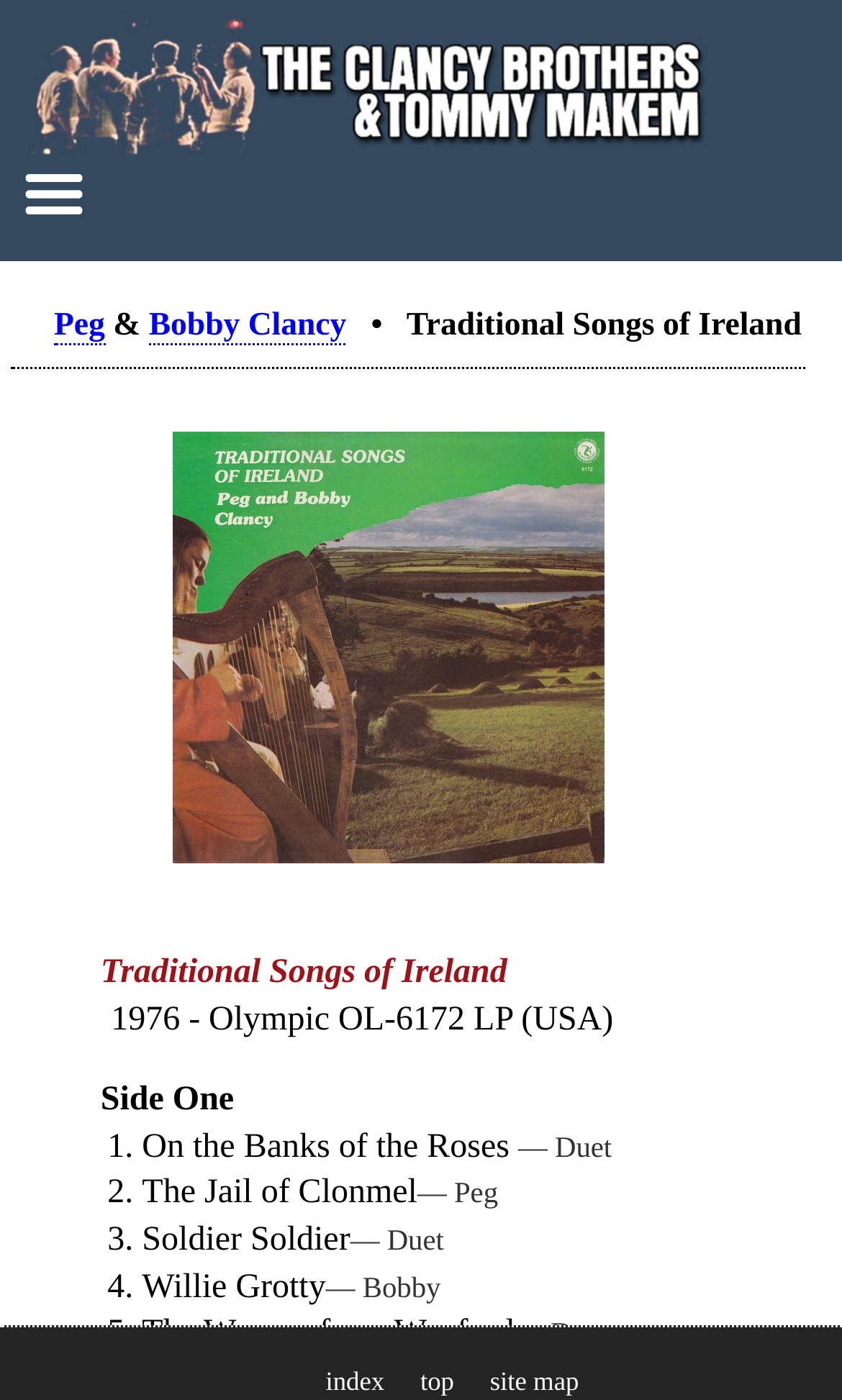Provide the bounding box coordinates of the UI element that matches the description: "Bobby Clancy".

[0.177, 0.218, 0.411, 0.246]